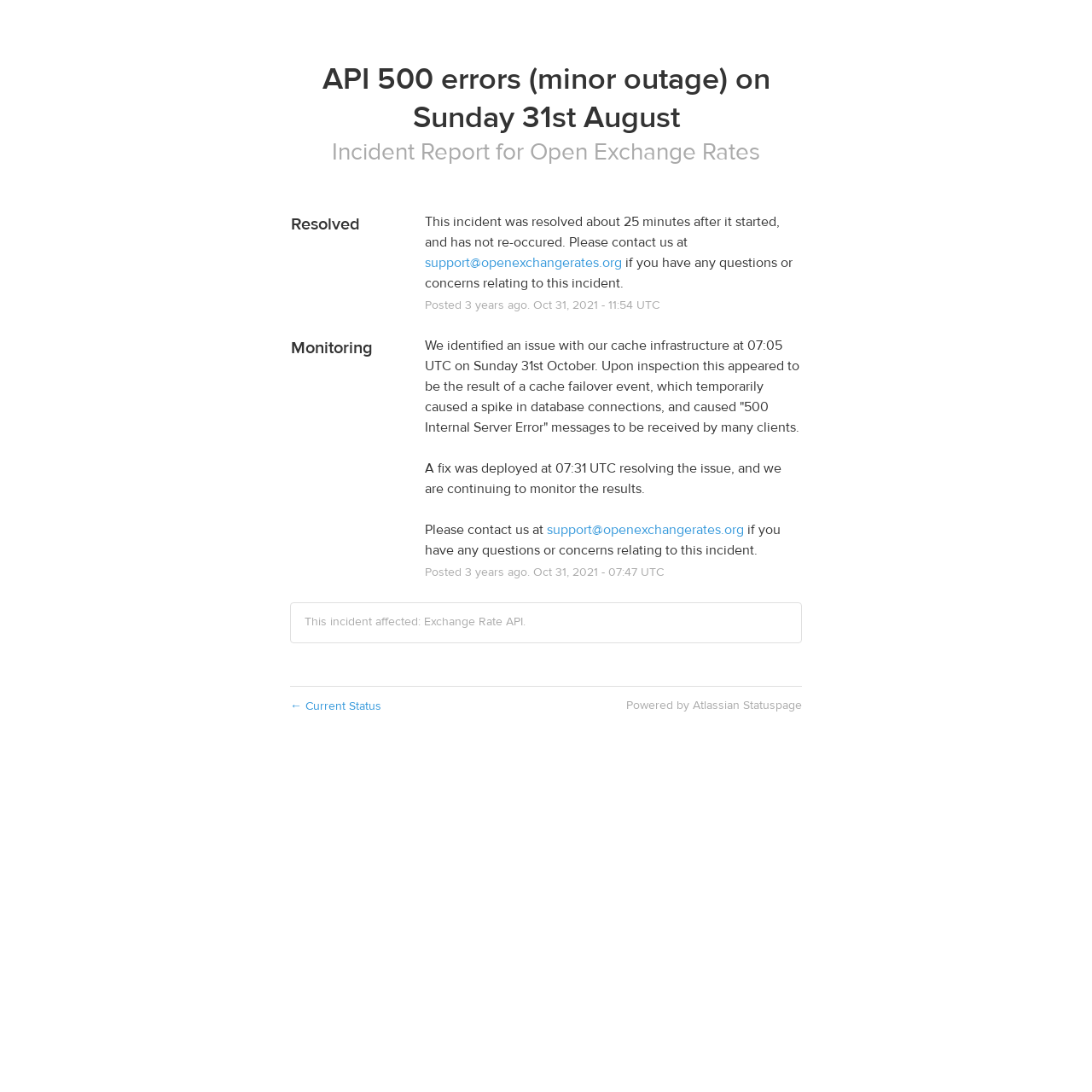What is the status of the incident?
Please answer the question with as much detail and depth as you can.

I determined the answer by looking at the StaticText element with the text 'Resolved' at coordinates [0.267, 0.195, 0.33, 0.215]. This indicates that the incident has been resolved.